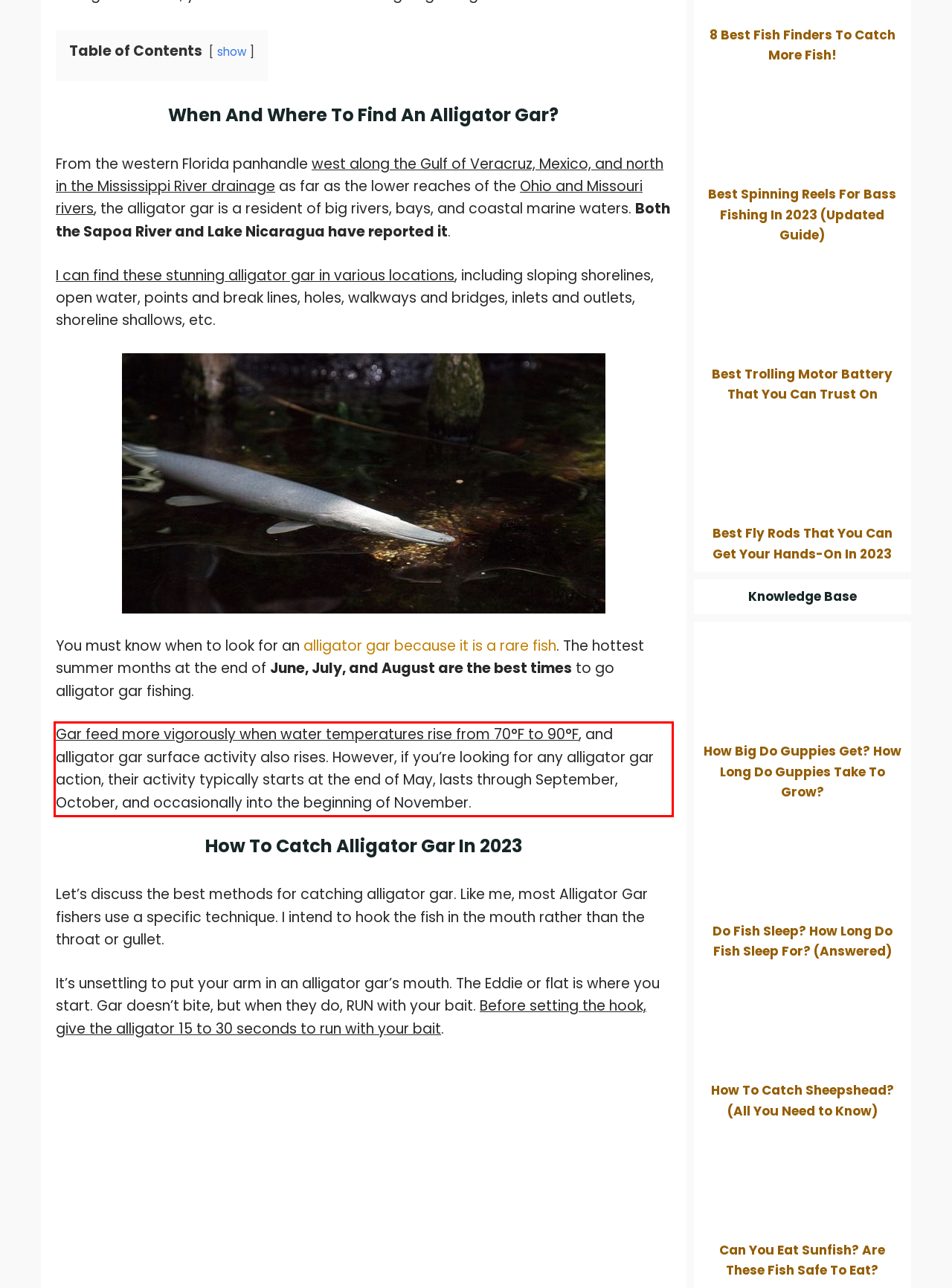Analyze the webpage screenshot and use OCR to recognize the text content in the red bounding box.

Gar feed more vigorously when water temperatures rise from 70°F to 90°F, and alligator gar surface activity also rises. However, if you’re looking for any alligator gar action, their activity typically starts at the end of May, lasts through September, October, and occasionally into the beginning of November.